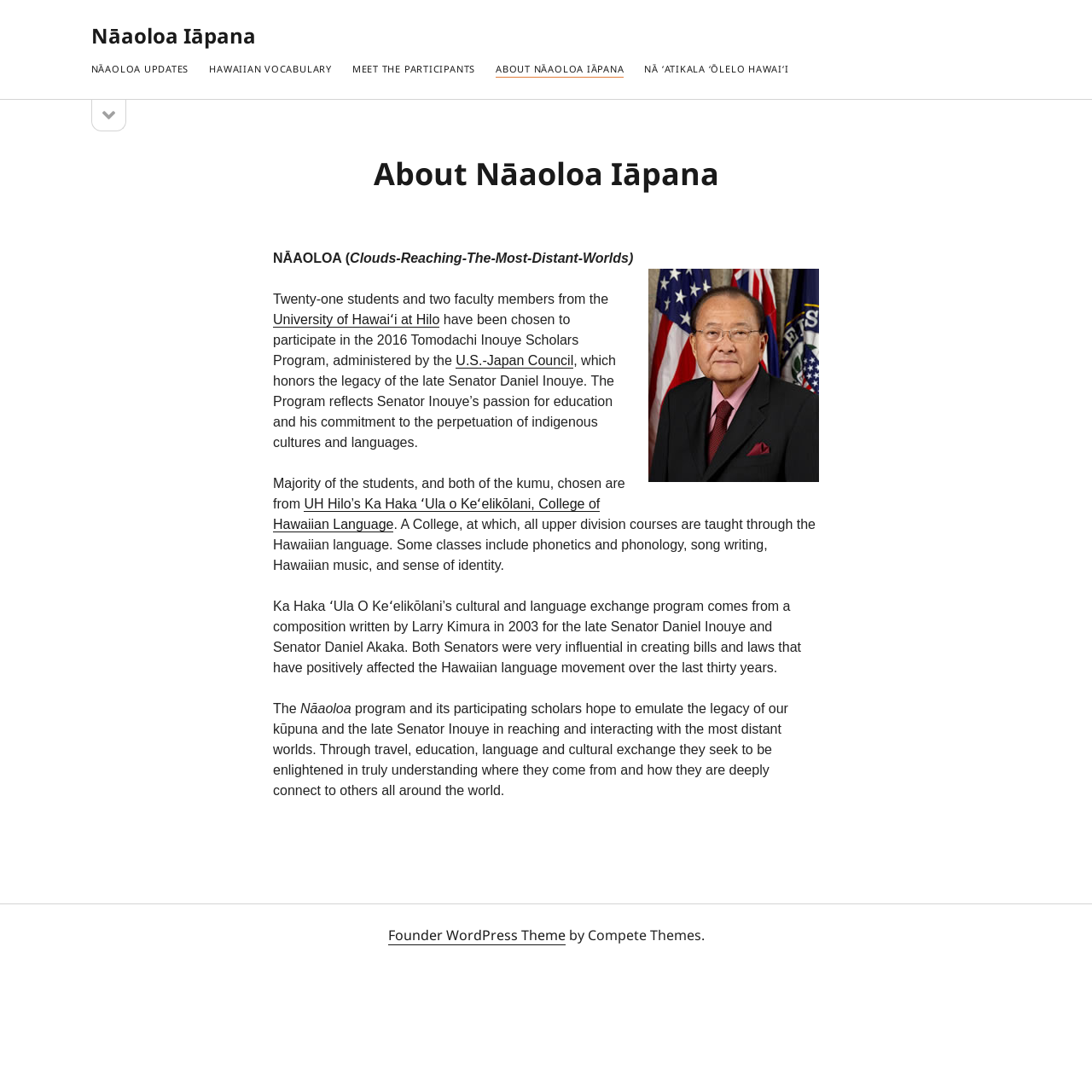Can you show the bounding box coordinates of the region to click on to complete the task described in the instruction: "Open the sidebar"?

[0.083, 0.091, 0.115, 0.12]